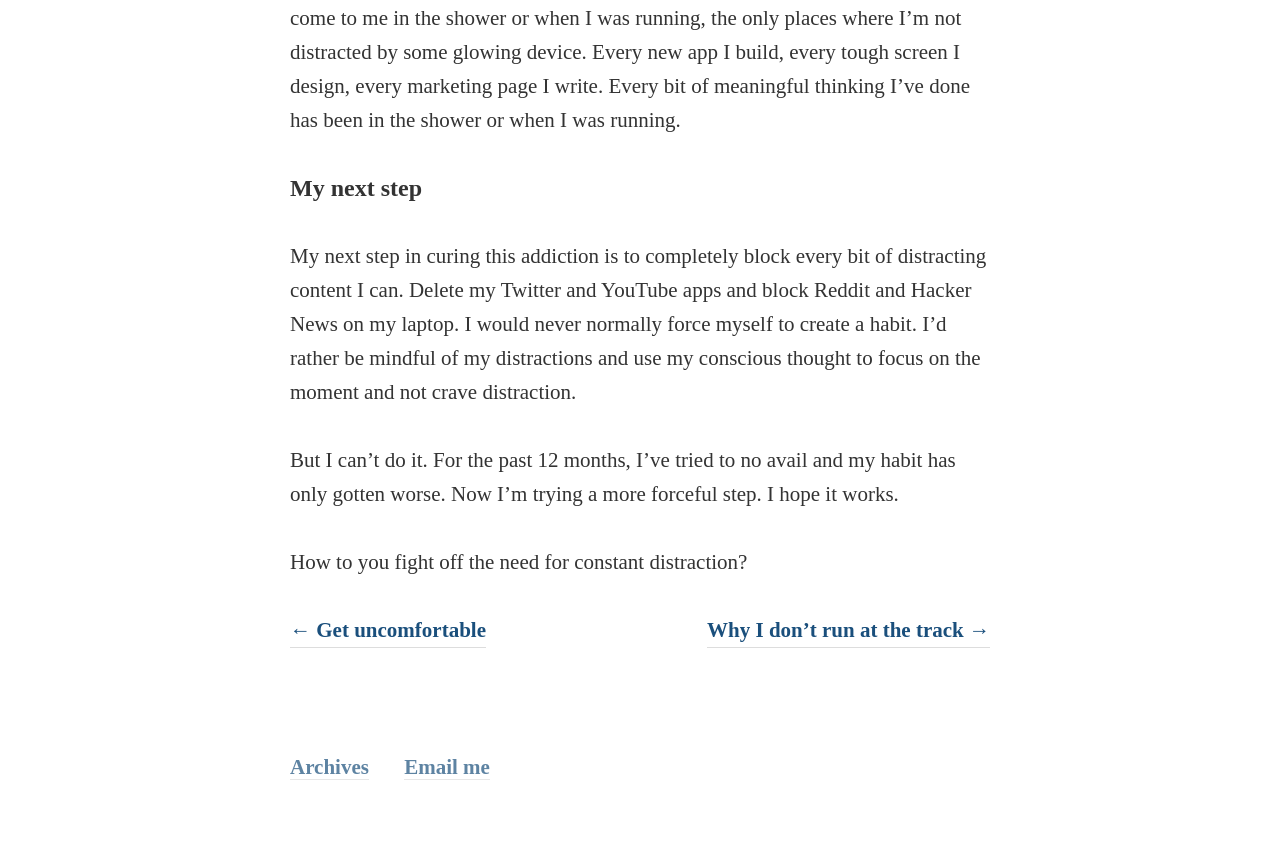Determine the bounding box coordinates of the UI element described below. Use the format (top-left x, top-left y, bottom-right x, bottom-right y) with floating point numbers between 0 and 1: FREEDOM TO READ WEEK

None